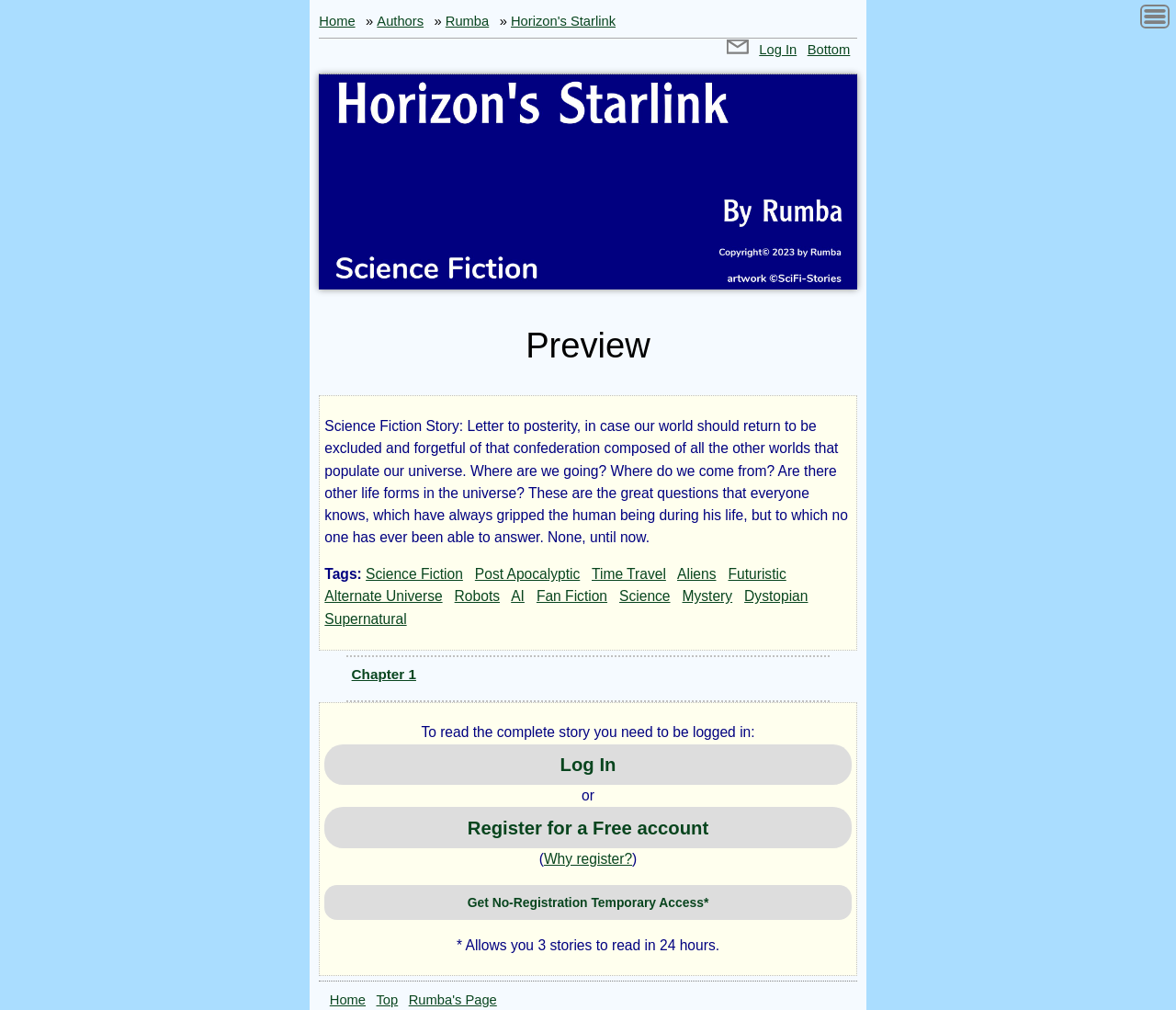Reply to the question with a single word or phrase:
What is the name of the science fiction story?

Horizon's Starlink